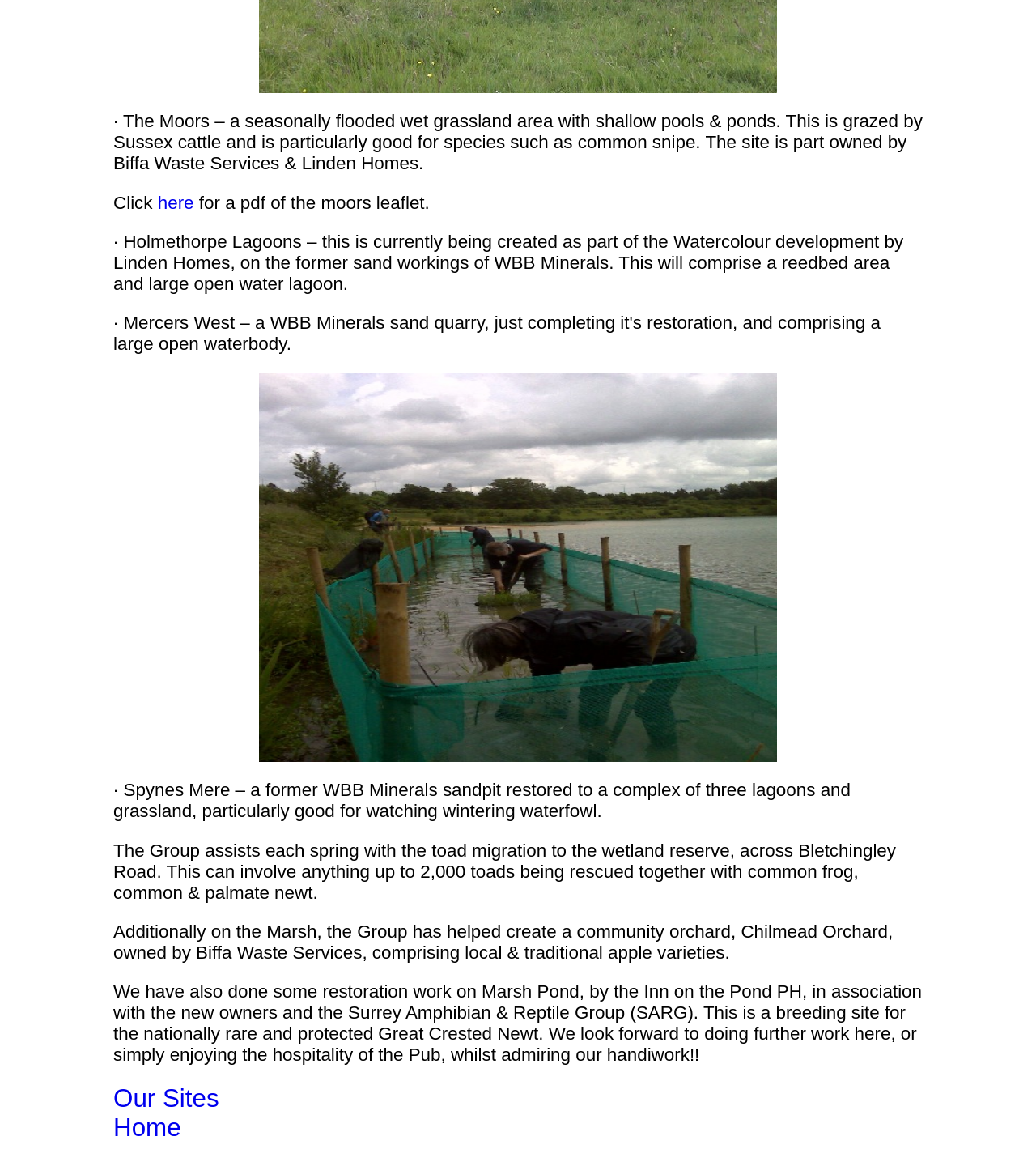What type of newt is found at Marsh Pond?
Please provide a single word or phrase in response based on the screenshot.

Great Crested Newt